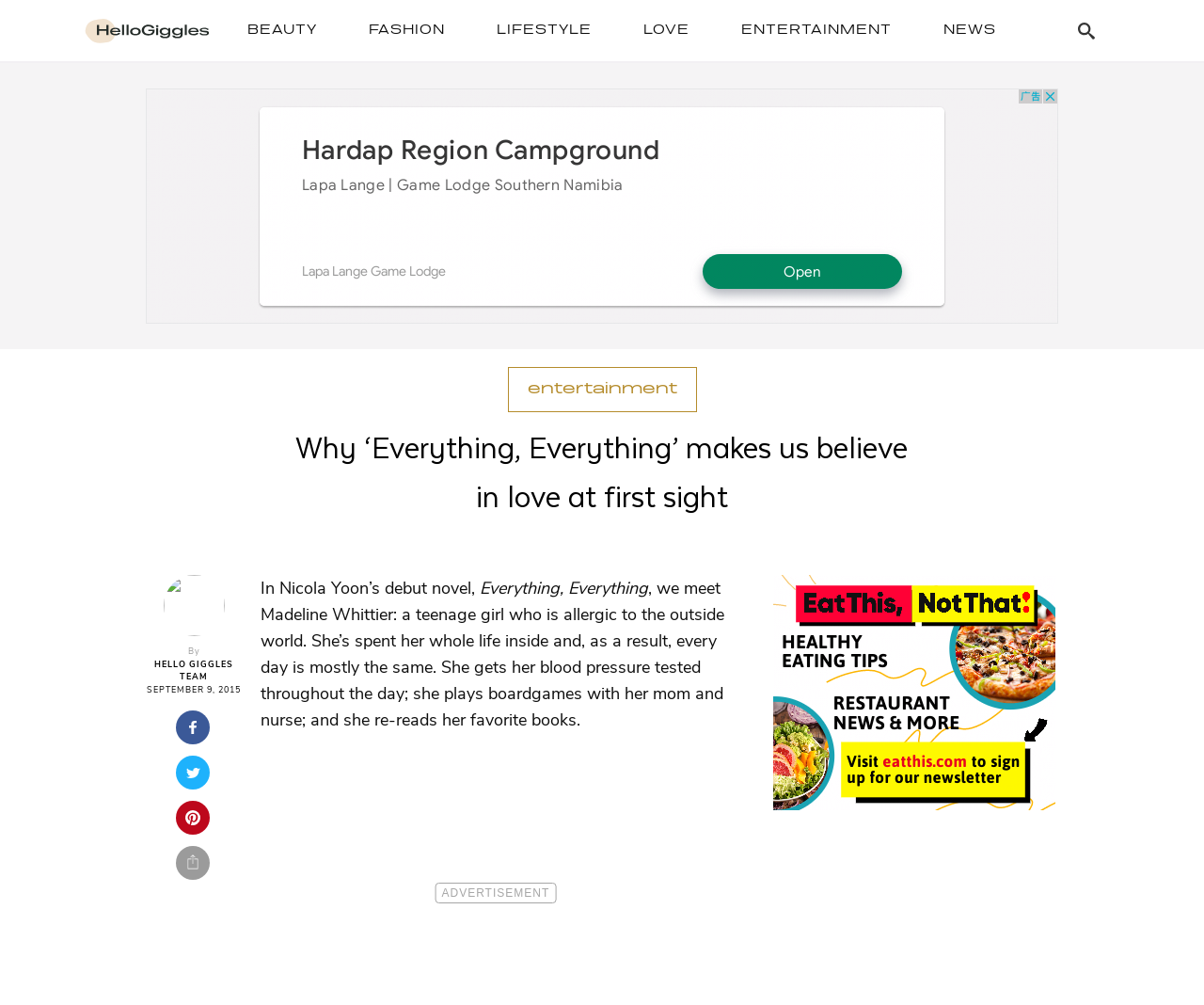Give a one-word or short phrase answer to this question: 
What is Madeline Whittier allergic to?

the outside world